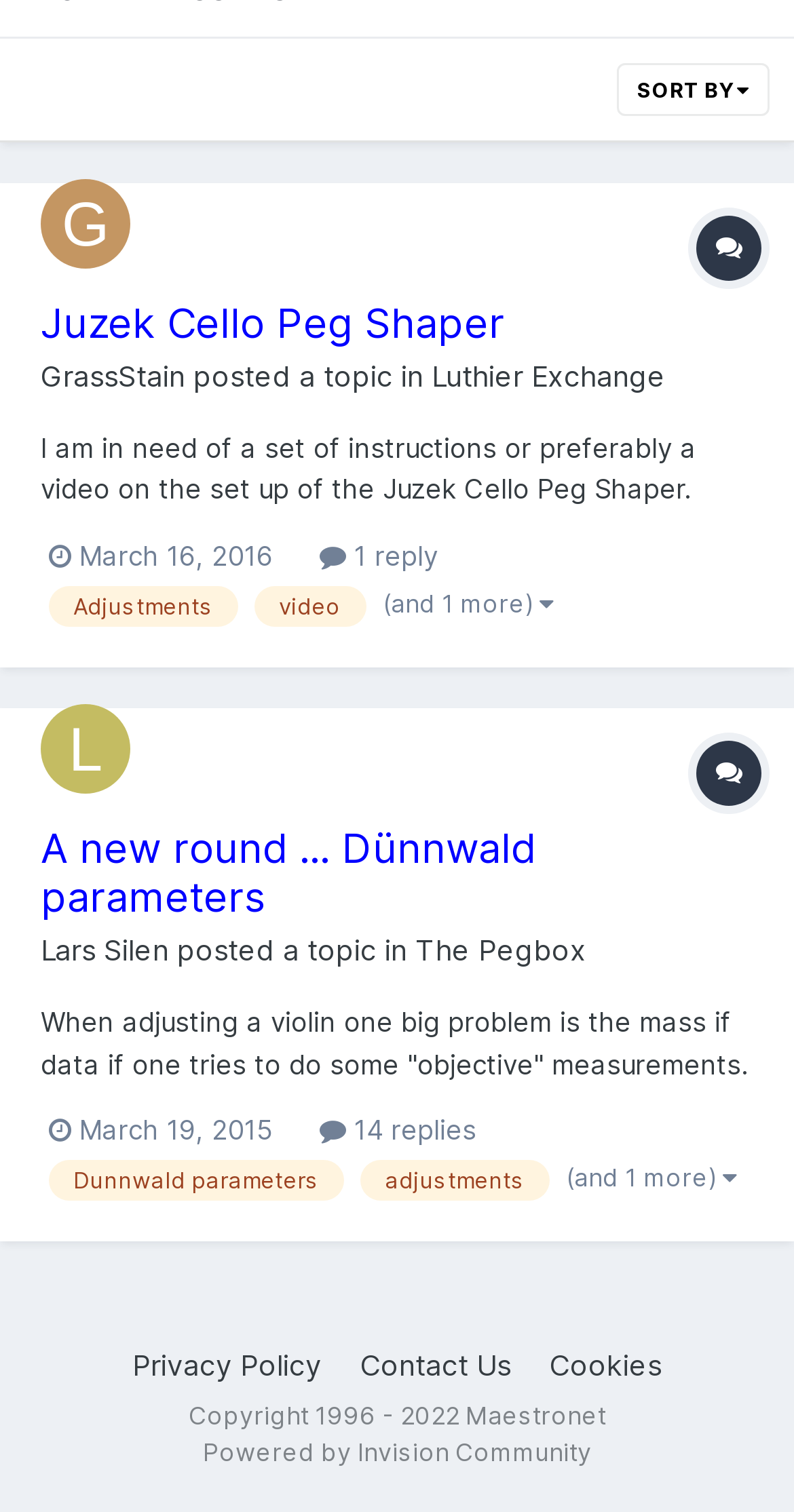Locate the coordinates of the bounding box for the clickable region that fulfills this instruction: "Sort the topics".

[0.777, 0.041, 0.969, 0.076]